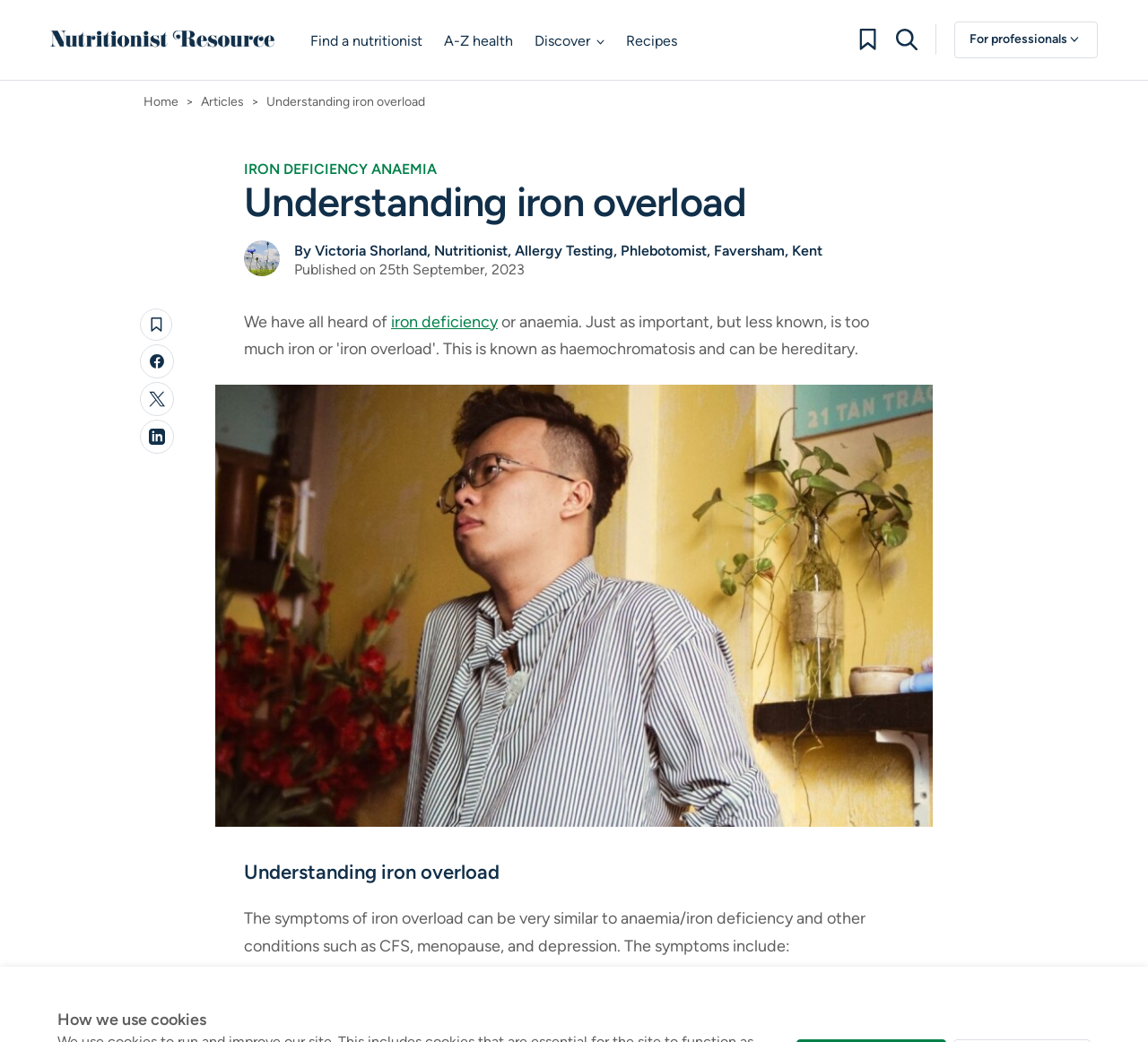Provide an in-depth caption for the elements present on the webpage.

The webpage is about understanding iron overload, specifically discussing haemochromatosis, a condition where the body has too much iron. At the top, there is a navigation bar with links to "Home", "Articles", and "Understanding iron overload", indicating the current page. Below the navigation bar, there is a heading "Understanding iron overload" followed by a subheading "IRON DEFICIENCY ANAEMIA".

To the left of the heading, there is an image of Victoria Shorland, a nutritionist, and a link to her profile. Below the heading, there is a paragraph of text that starts with "We have all heard of iron deficiency" and includes a link to "iron deficiency". The text is followed by an image that takes up most of the width of the page.

Below the image, there is a heading "Understanding iron overload" again, followed by a paragraph of text that explains the symptoms of iron overload, which can be similar to anaemia, CFS, menopause, and depression. The symptoms are listed in bullet points, including extreme tiredness and brain fog, weakness, and others.

At the top right of the page, there are links to "Find a nutritionist", "A-Z health", "Recipes", and "View Bookmarks", as well as a search bar. There is also a button "For professionals" that is expanded. At the bottom of the page, there is a link to "How we use cookies" and social media links to Facebook, Twitter, and LinkedIn.